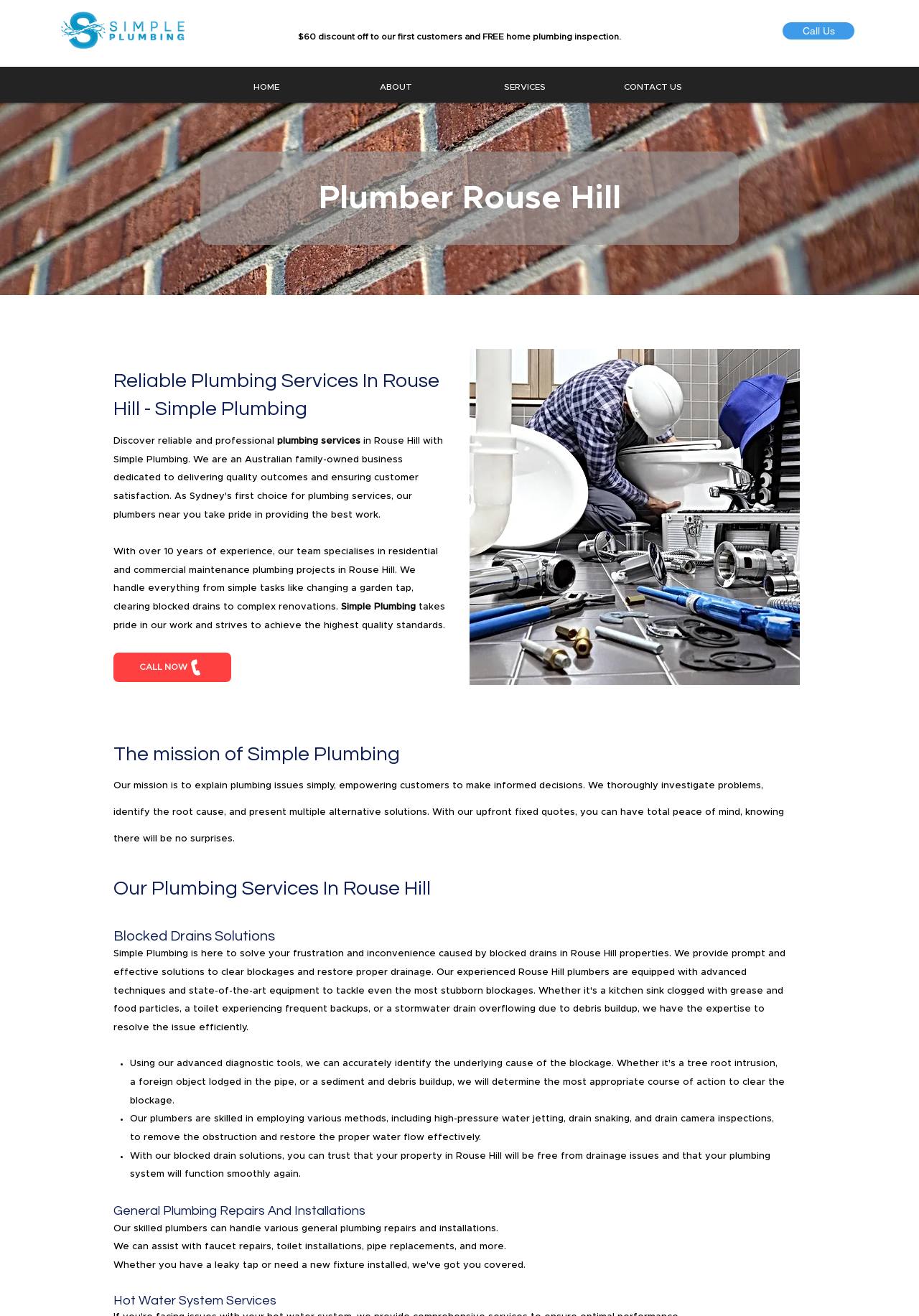Provide your answer to the question using just one word or phrase: What is the phone number to call for plumbing services?

0435 917 917